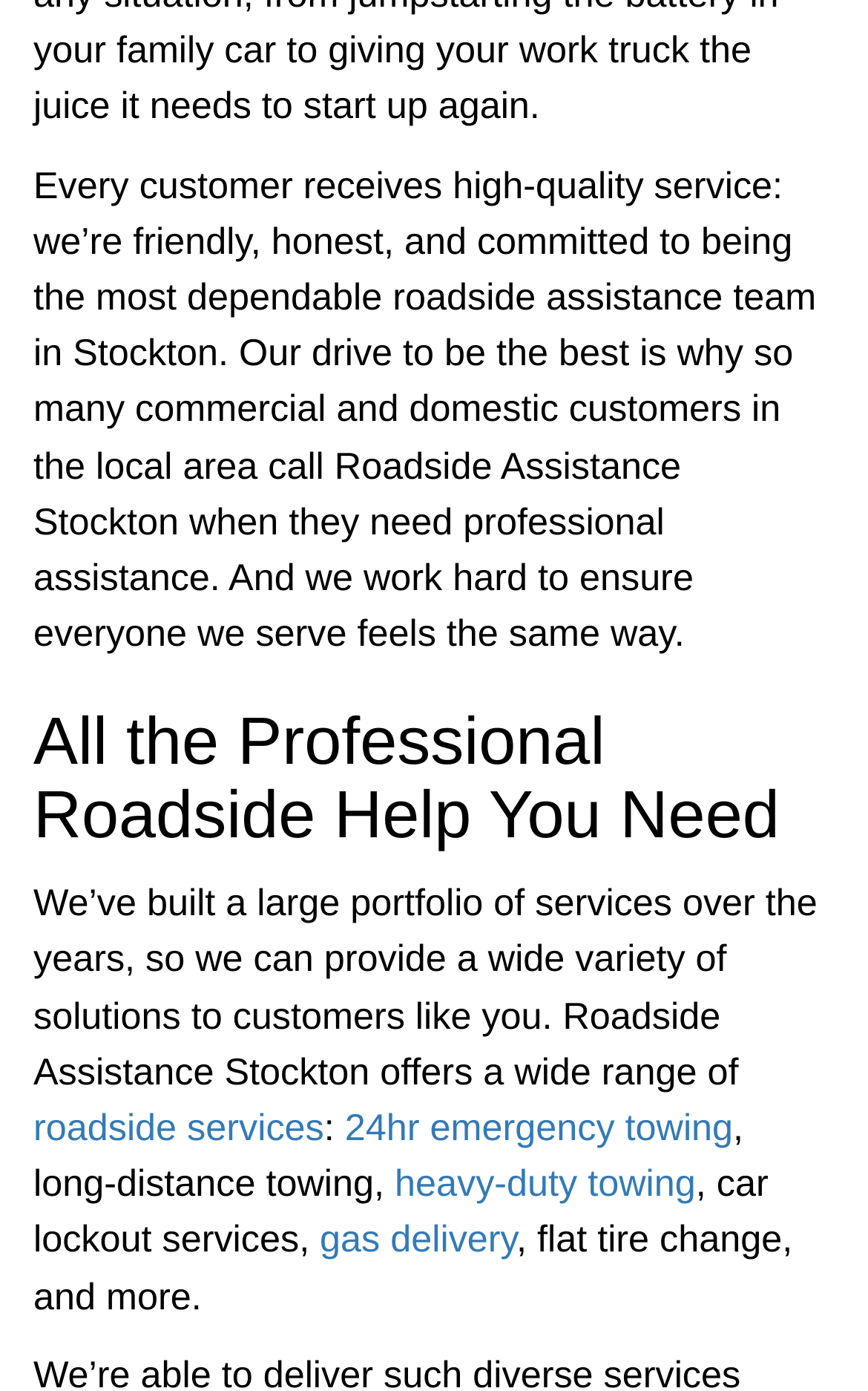What types of services are offered by Roadside Assistance Stockton? Observe the screenshot and provide a one-word or short phrase answer.

Various roadside services